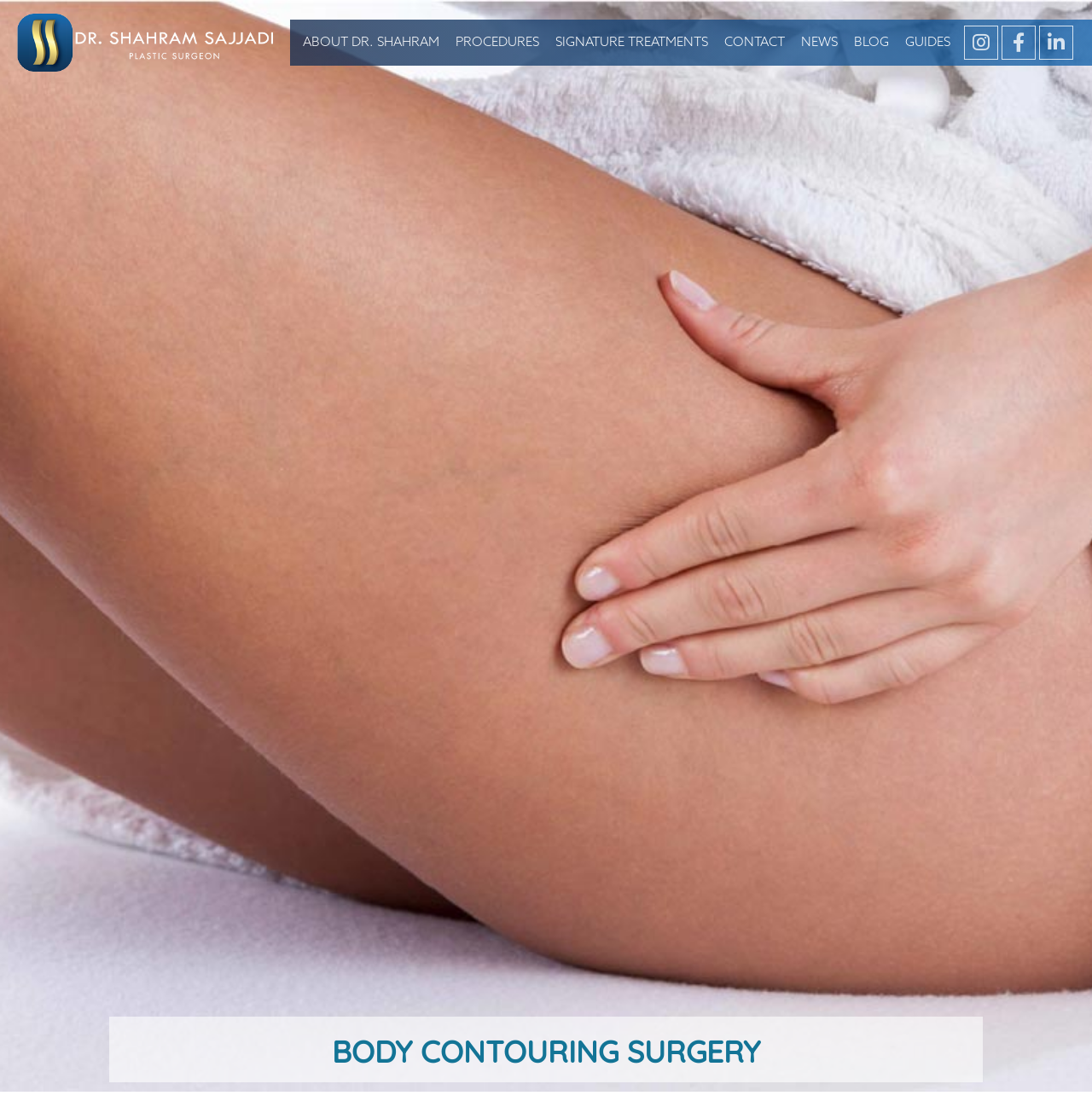Identify the main heading from the webpage and provide its text content.

BODY CONTOURING SURGERY